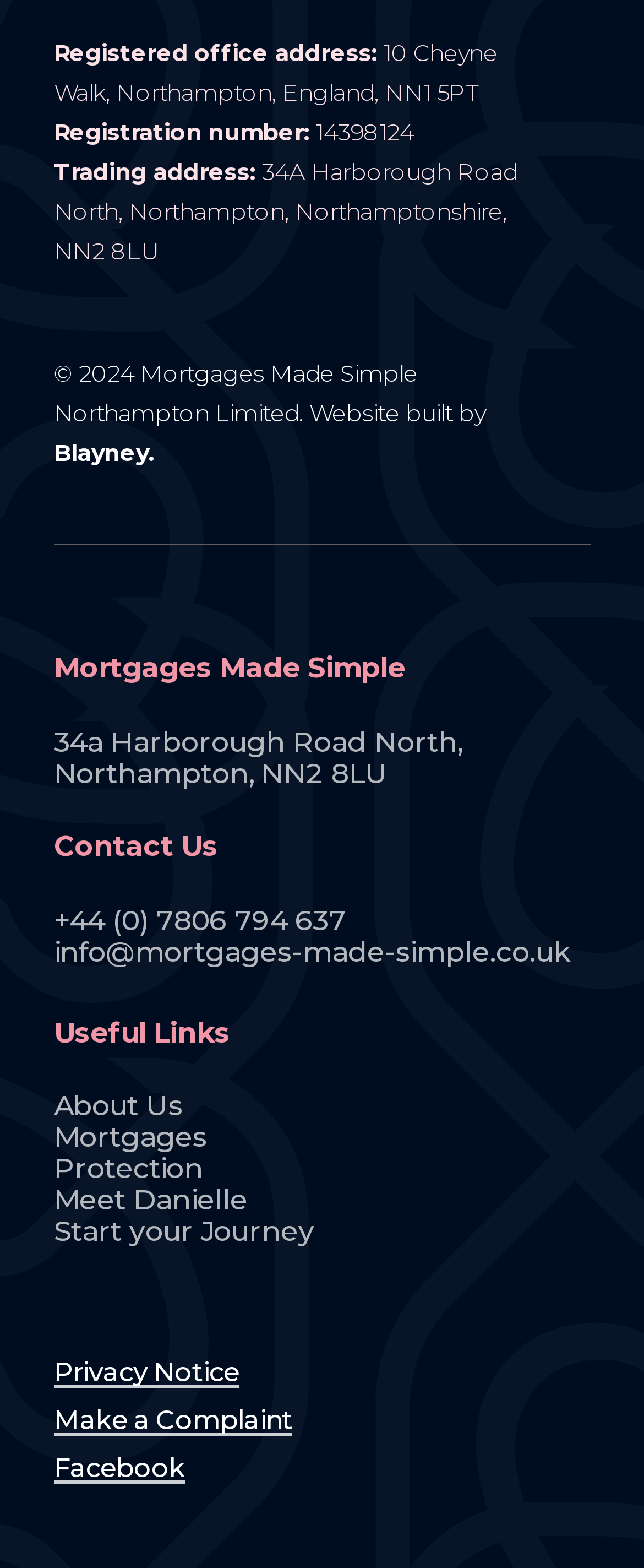What is the email address to contact Mortgages Made Simple Northampton Limited?
Using the image, give a concise answer in the form of a single word or short phrase.

info@mortgages-made-simple.co.uk